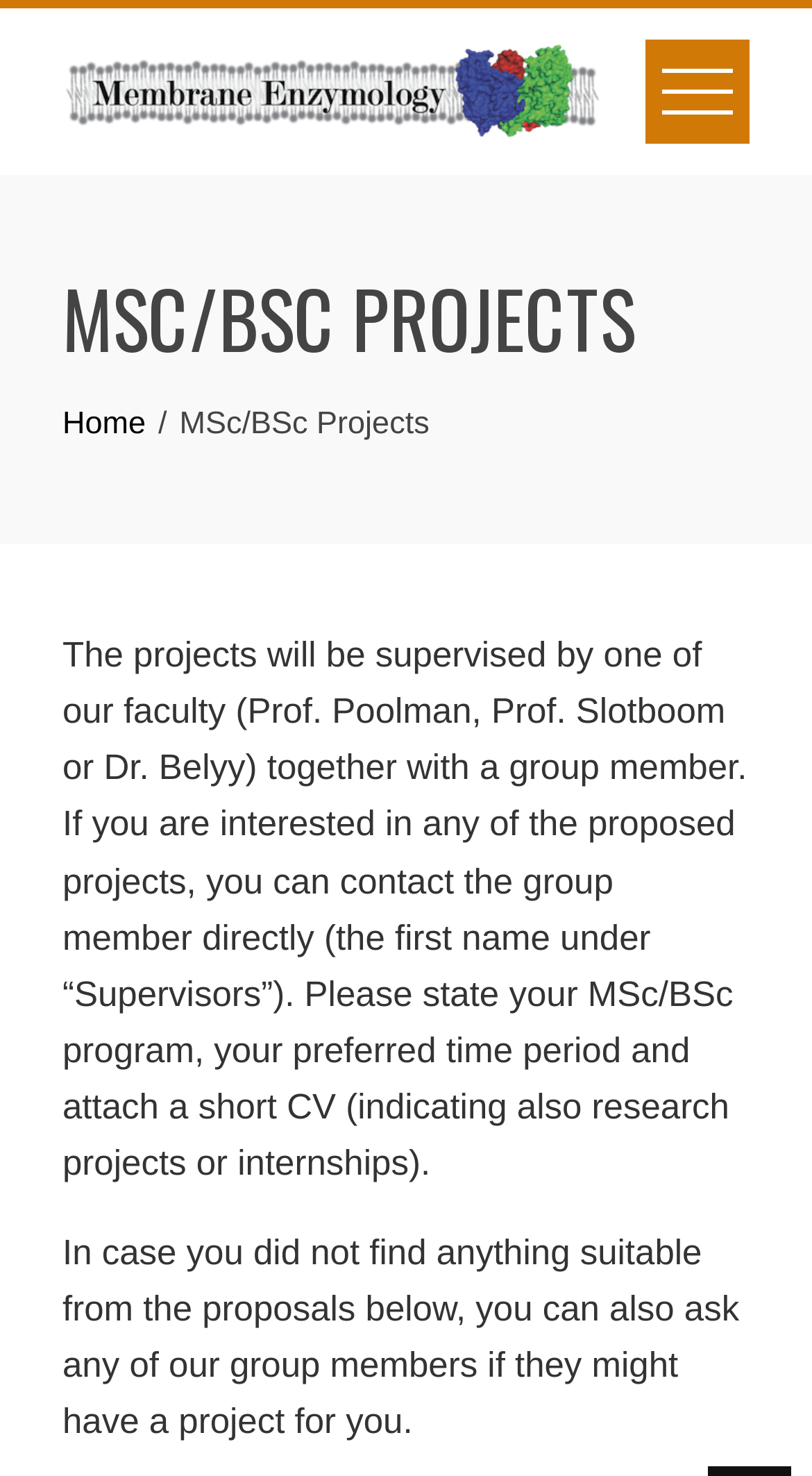Please examine the image and answer the question with a detailed explanation:
What should interested students attach to their email?

The webpage instructs interested students to contact the group member directly and attach a short CV, which indicates that the CV is a required document for expressing interest in the projects.